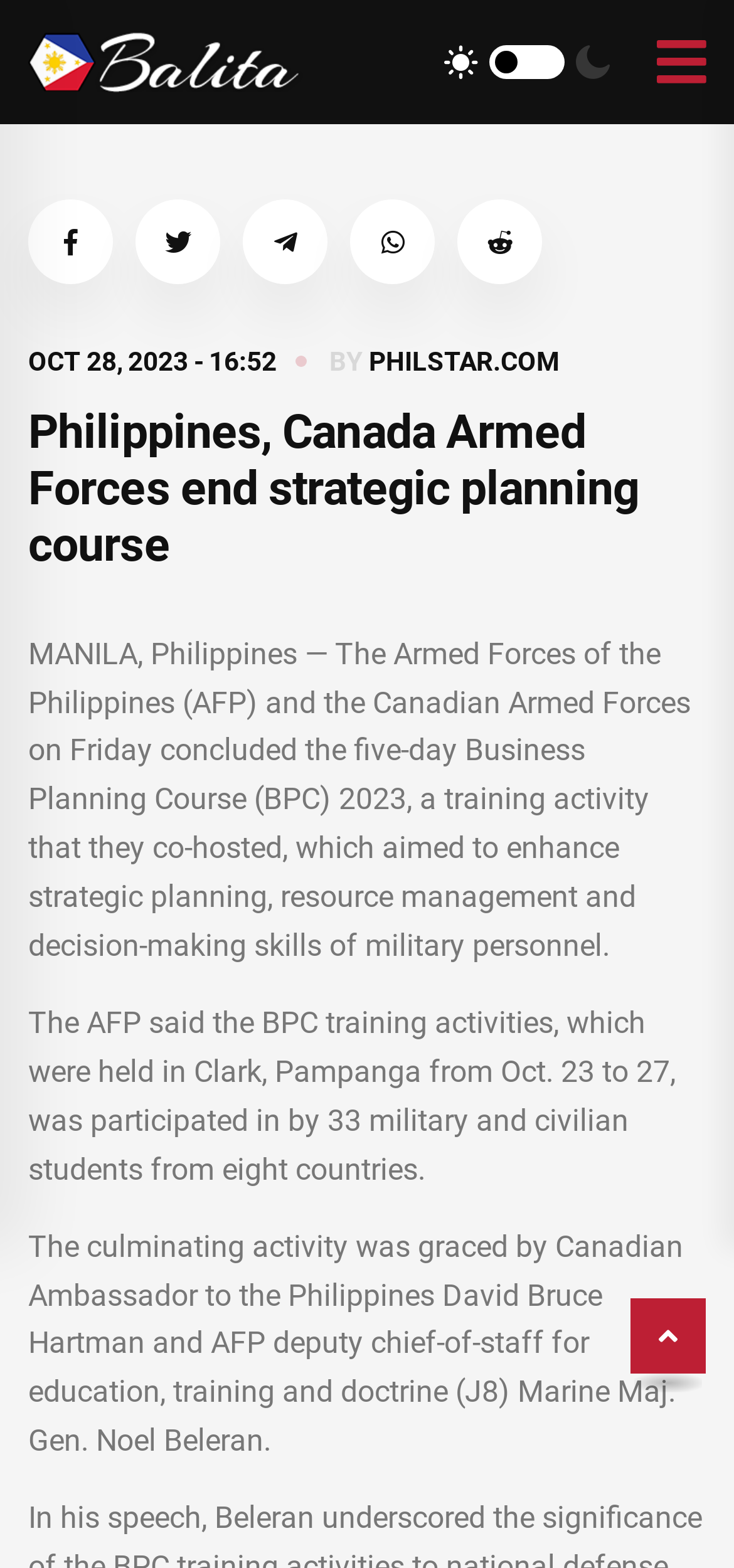From the webpage screenshot, identify the region described by parent_node: Topics aria-label="UP". Provide the bounding box coordinates as (top-left x, top-left y, bottom-right x, bottom-right y), with each value being a floating point number between 0 and 1.

[0.859, 0.828, 0.962, 0.876]